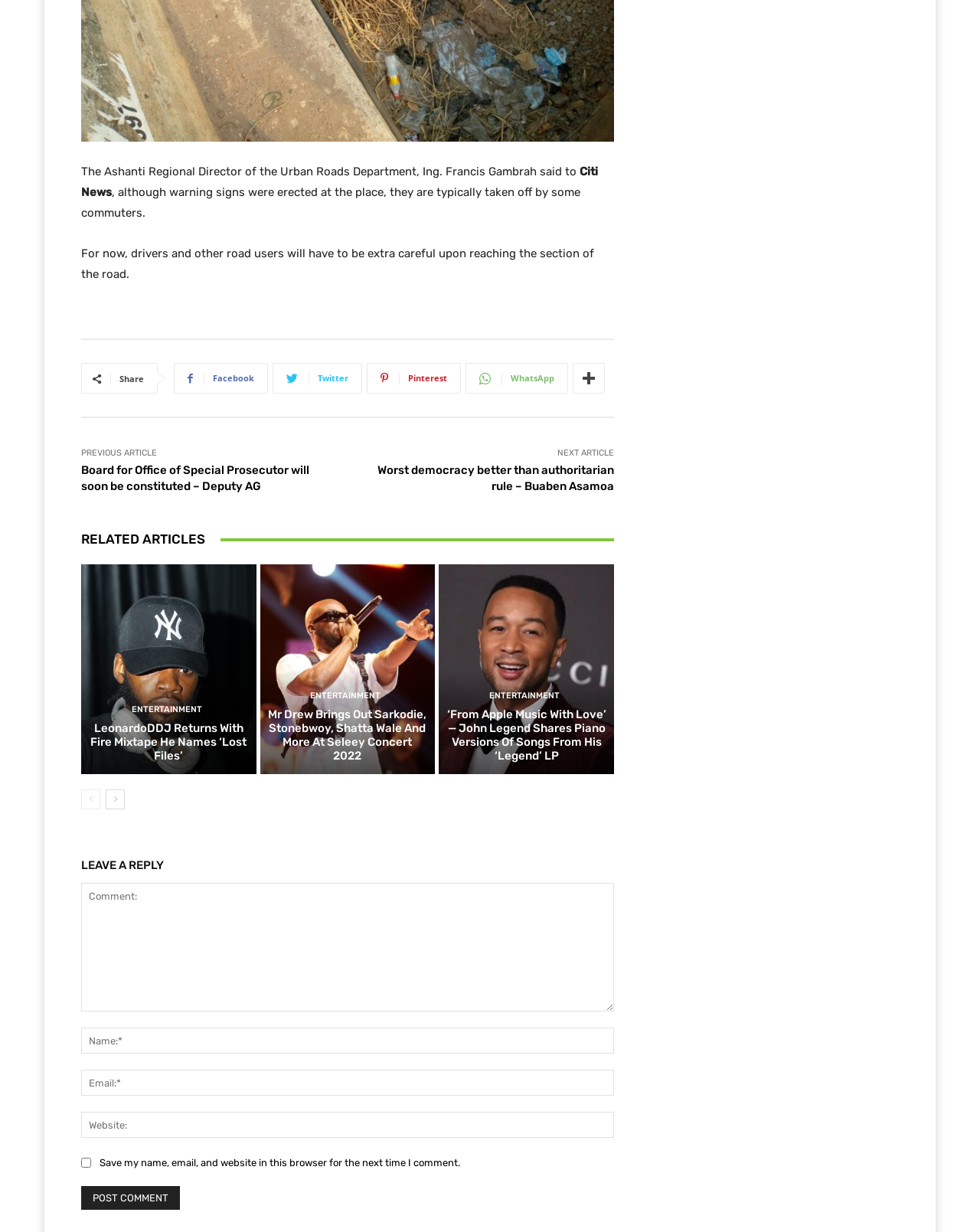Locate the bounding box coordinates of the clickable area needed to fulfill the instruction: "Post a comment".

[0.083, 0.963, 0.184, 0.982]